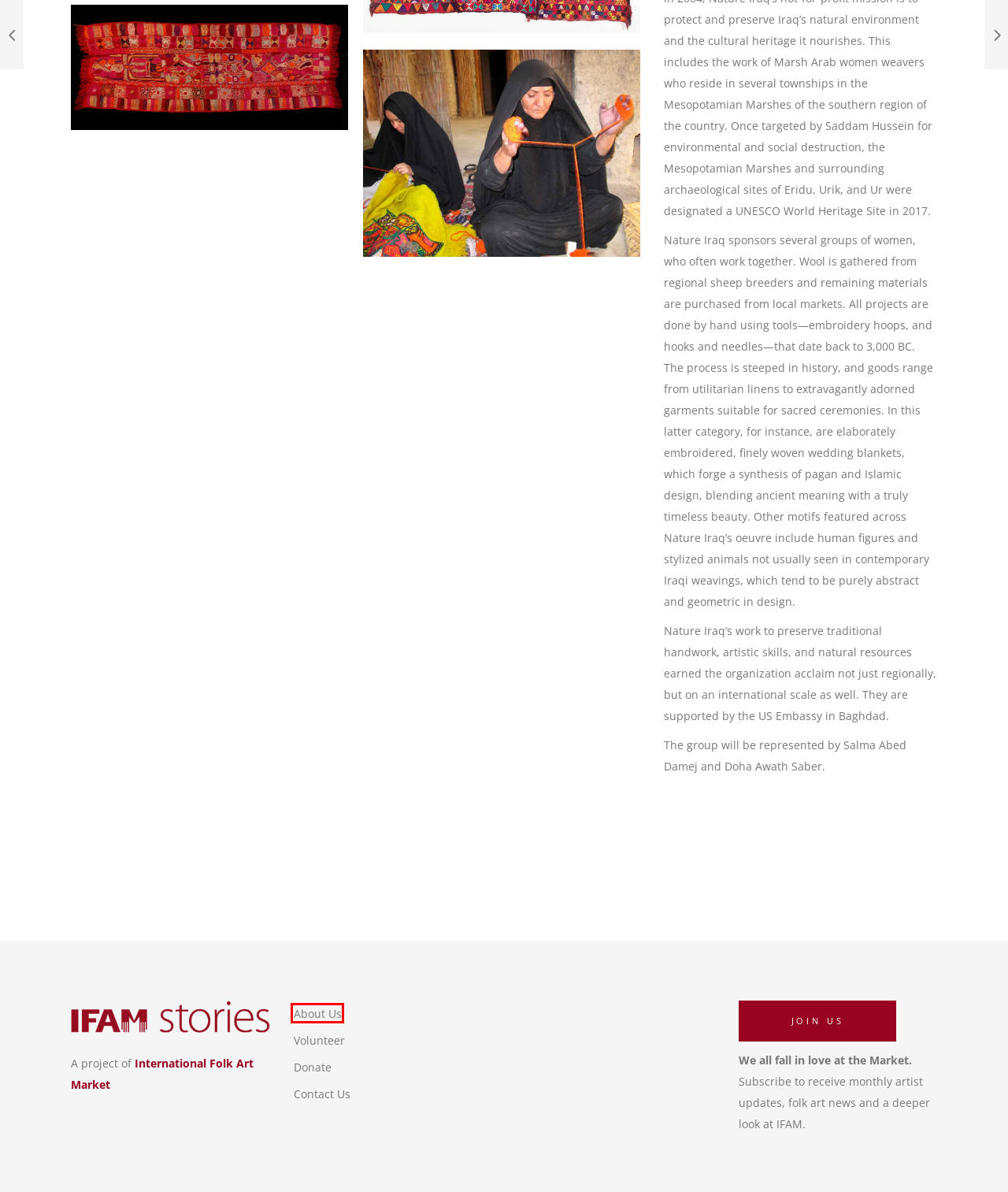You see a screenshot of a webpage with a red bounding box surrounding an element. Pick the webpage description that most accurately represents the new webpage after interacting with the element in the red bounding box. The options are:
A. Rugs Artists - IFAM Artist Stories
B. IFAM Artist Stories | International Folk Art Market
C. Donate to International Folk Art Market
D. Our Partners - IFAM Artist Stories
E. Textiles for Home Artists - IFAM Artist Stories
F. Iraq - IFAM Artist Stories
G. International Folk Art Market
H. About IFAM - IFAM Artist Stories

H